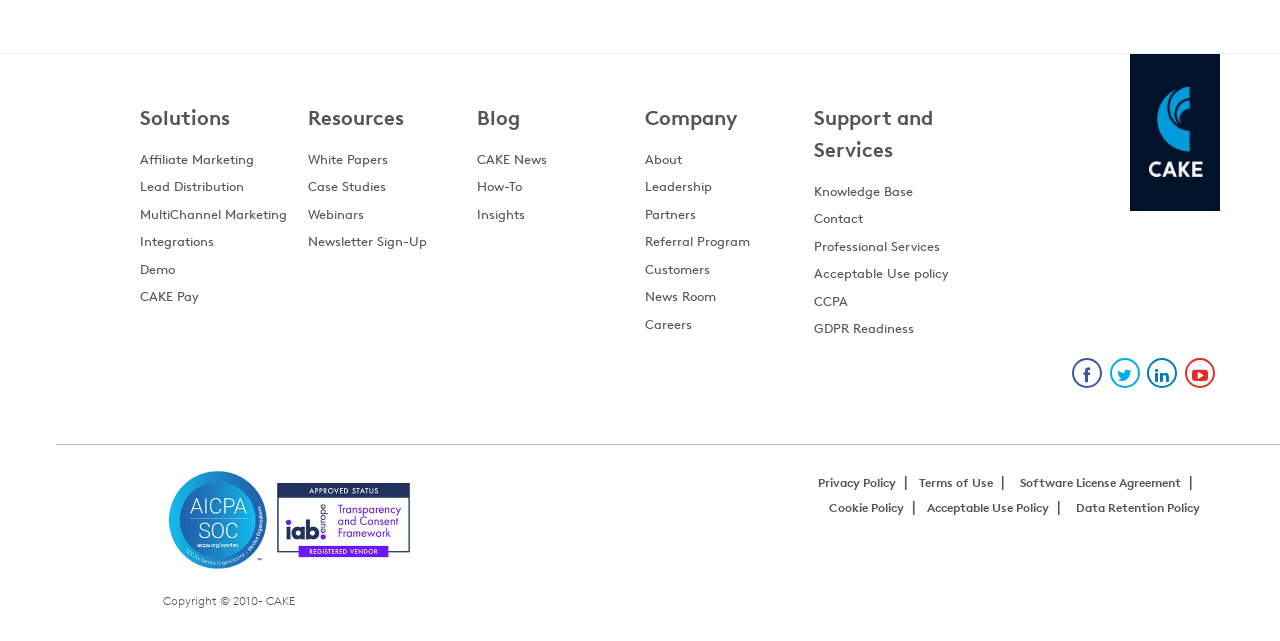Please identify the bounding box coordinates for the region that you need to click to follow this instruction: "Click on Solutions".

[0.109, 0.158, 0.228, 0.208]